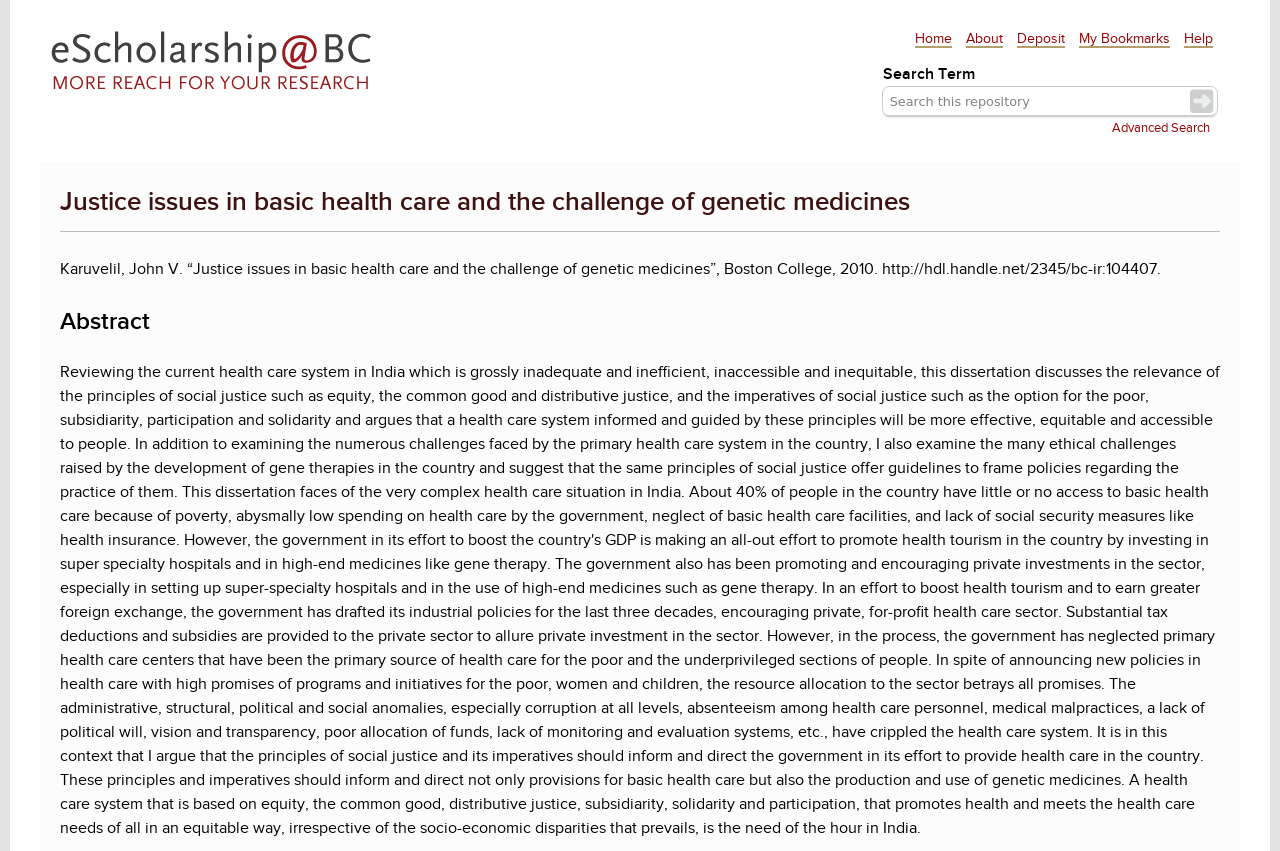Given the element description "parent_node: Search Term name="op" value="search"", identify the bounding box of the corresponding UI element.

[0.929, 0.103, 0.949, 0.134]